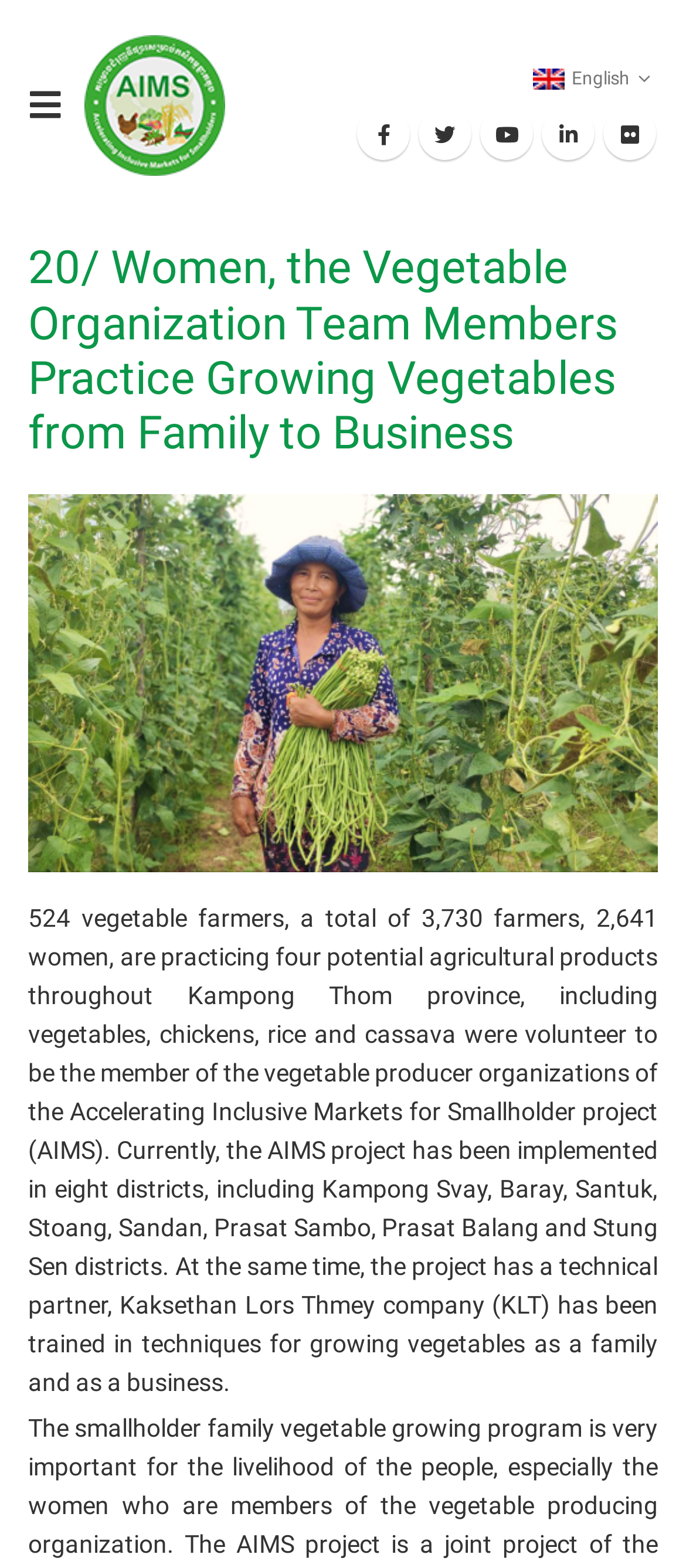In how many districts is the AIMS project implemented?
Provide a thorough and detailed answer to the question.

The text mentions that 'the project has been implemented in eight districts, including Kampong Svay, Baray, Santuk, Stoang, Sandan, Prasat Sambo, Prasat Balang and Stung Sen districts.' which indicates that the project is implemented in 8 districts.